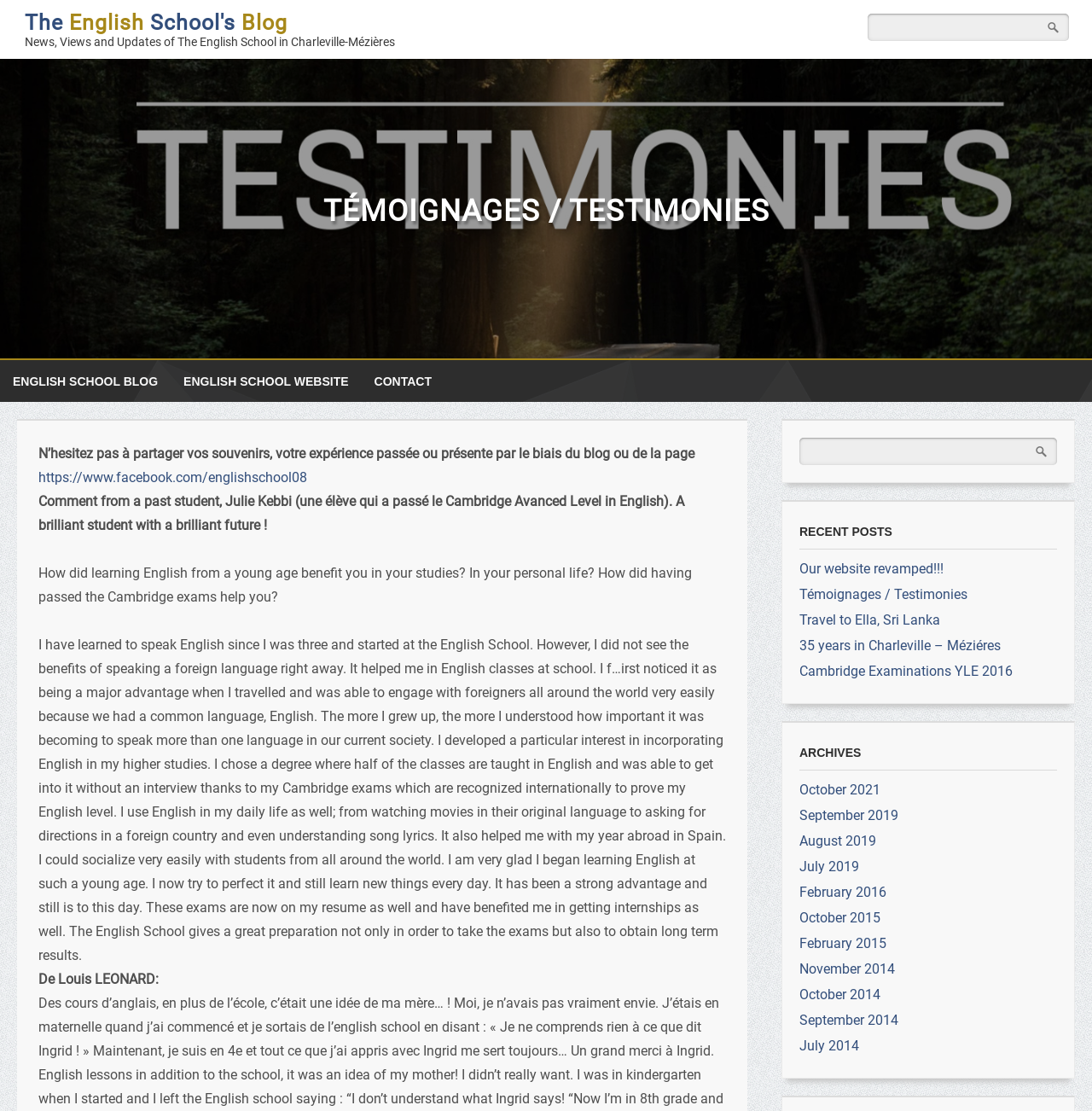Pinpoint the bounding box coordinates of the element to be clicked to execute the instruction: "Visit the English School website".

[0.156, 0.324, 0.331, 0.363]